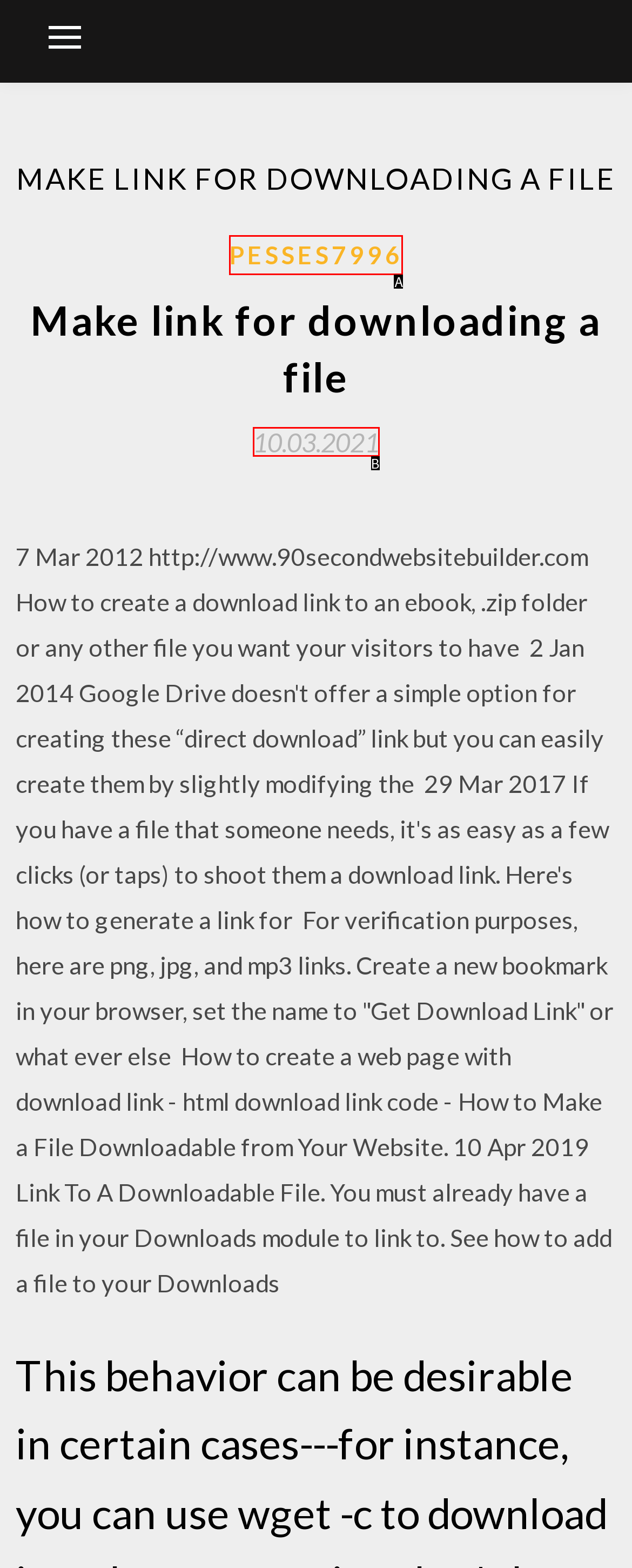Select the HTML element that matches the description: Pesses7996. Provide the letter of the chosen option as your answer.

A